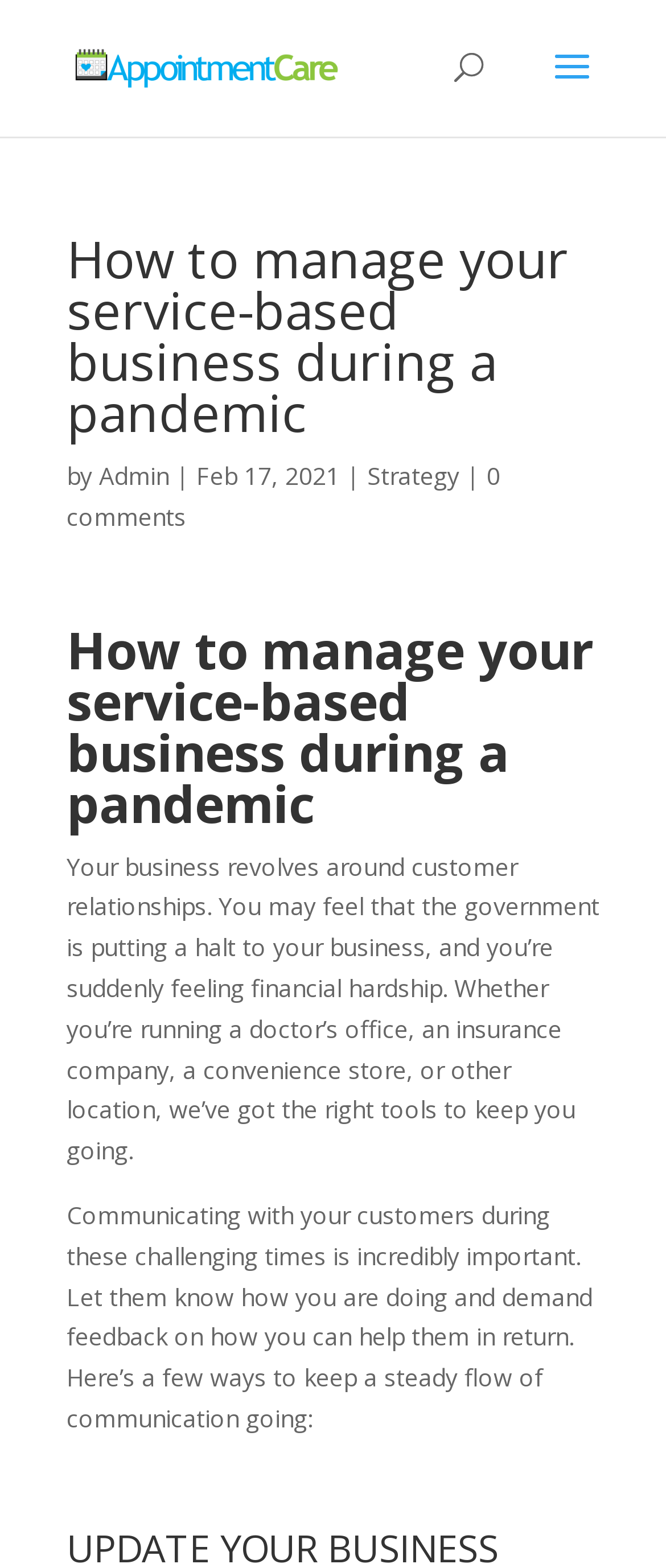Give a detailed overview of the webpage's appearance and contents.

The webpage is about managing a service-based business during a pandemic, with the title "How to manage your service-based business during a pandemic" prominently displayed at the top. Below the title, there is a search bar that spans almost half of the page width. 

On the top-left corner, there is a link to "AppointmentCare" accompanied by an image with the same name. 

The main content of the page is divided into sections, with headings and paragraphs of text. The first section starts with a heading that repeats the title, followed by the author's name "Admin" and the date "Feb 17, 2021". There are also links to "Strategy" and "0 comments" on the same line. 

The main article begins below, with a paragraph of text that discusses the importance of customer relationships during difficult times. The text continues in the next section, emphasizing the need for communication with customers and providing feedback. 

There are no other UI elements, such as buttons or forms, visible on the page. The overall content is focused on providing guidance and advice for business owners during the pandemic.